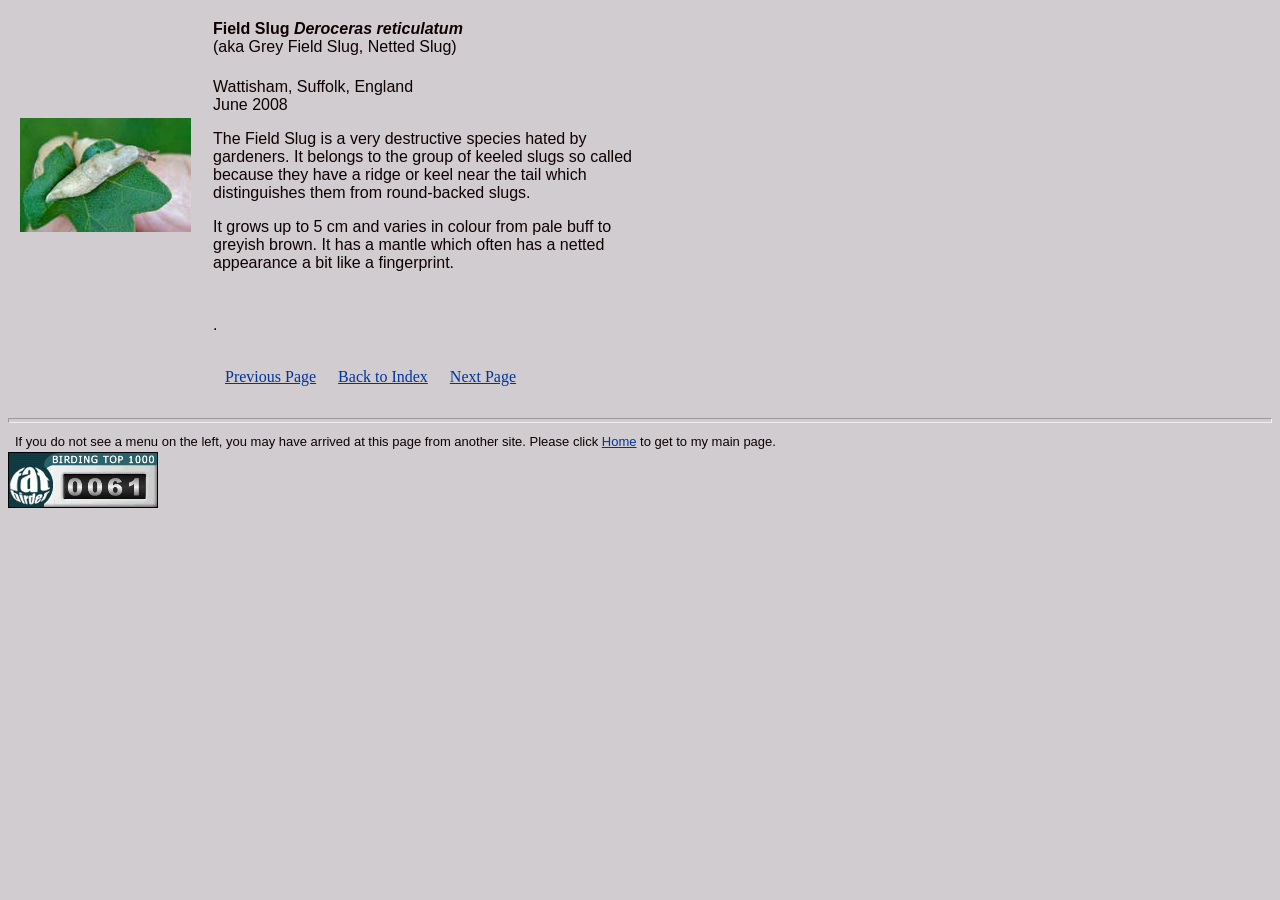Where was the Field Slug photographed?
Your answer should be a single word or phrase derived from the screenshot.

Wattisham, Suffolk, England